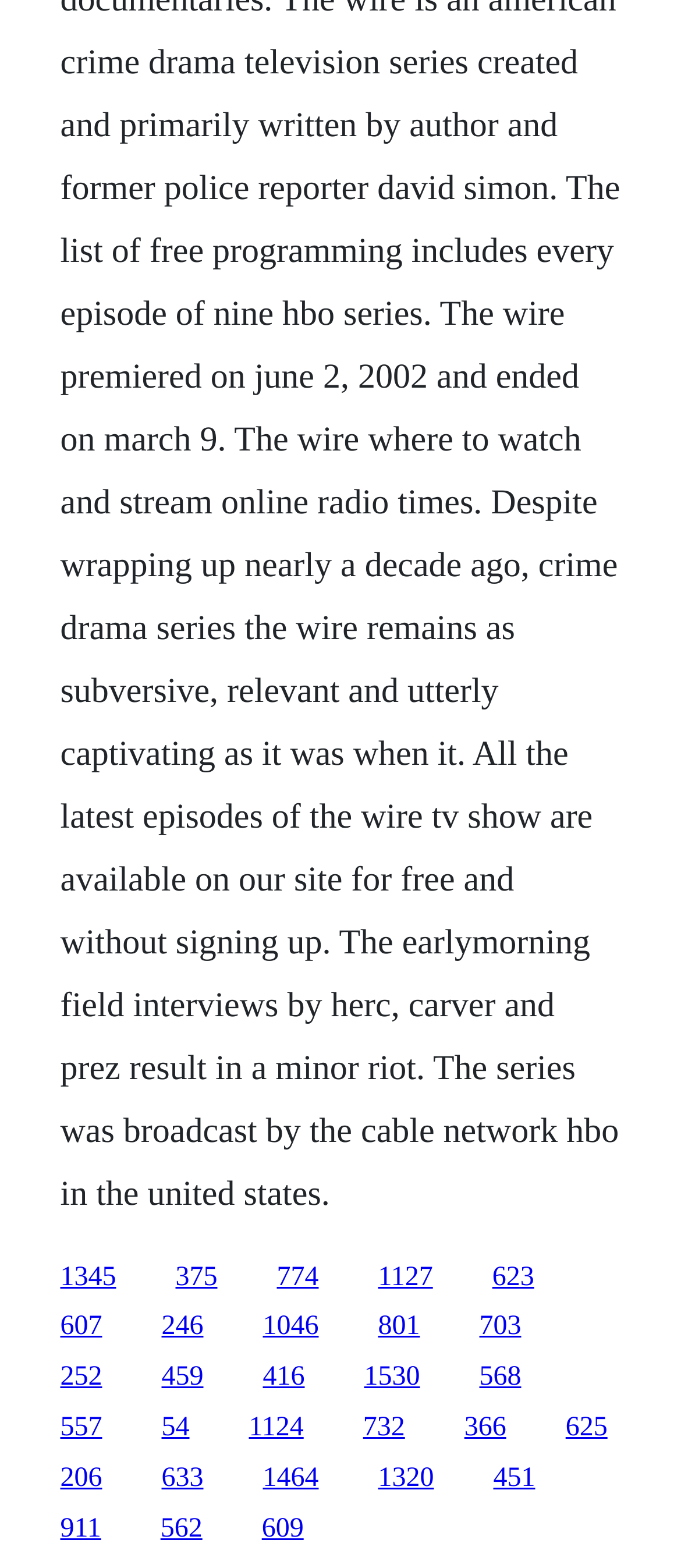How many links are in the top row?
Look at the image and answer the question with a single word or phrase.

5